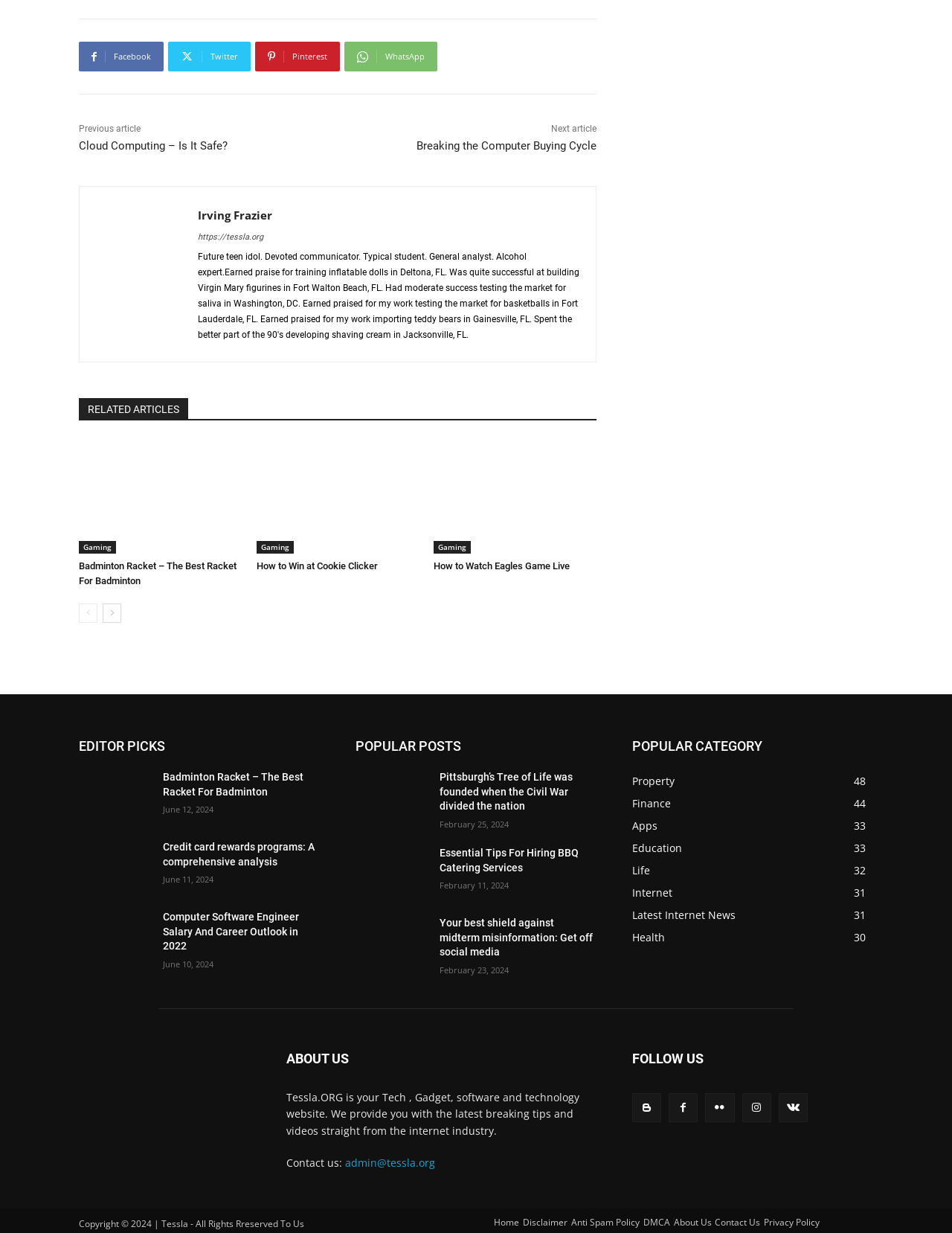Can you identify the bounding box coordinates of the clickable region needed to carry out this instruction: 'Follow Irving Frazier'? The coordinates should be four float numbers within the range of 0 to 1, stated as [left, top, right, bottom].

[0.1, 0.164, 0.191, 0.281]